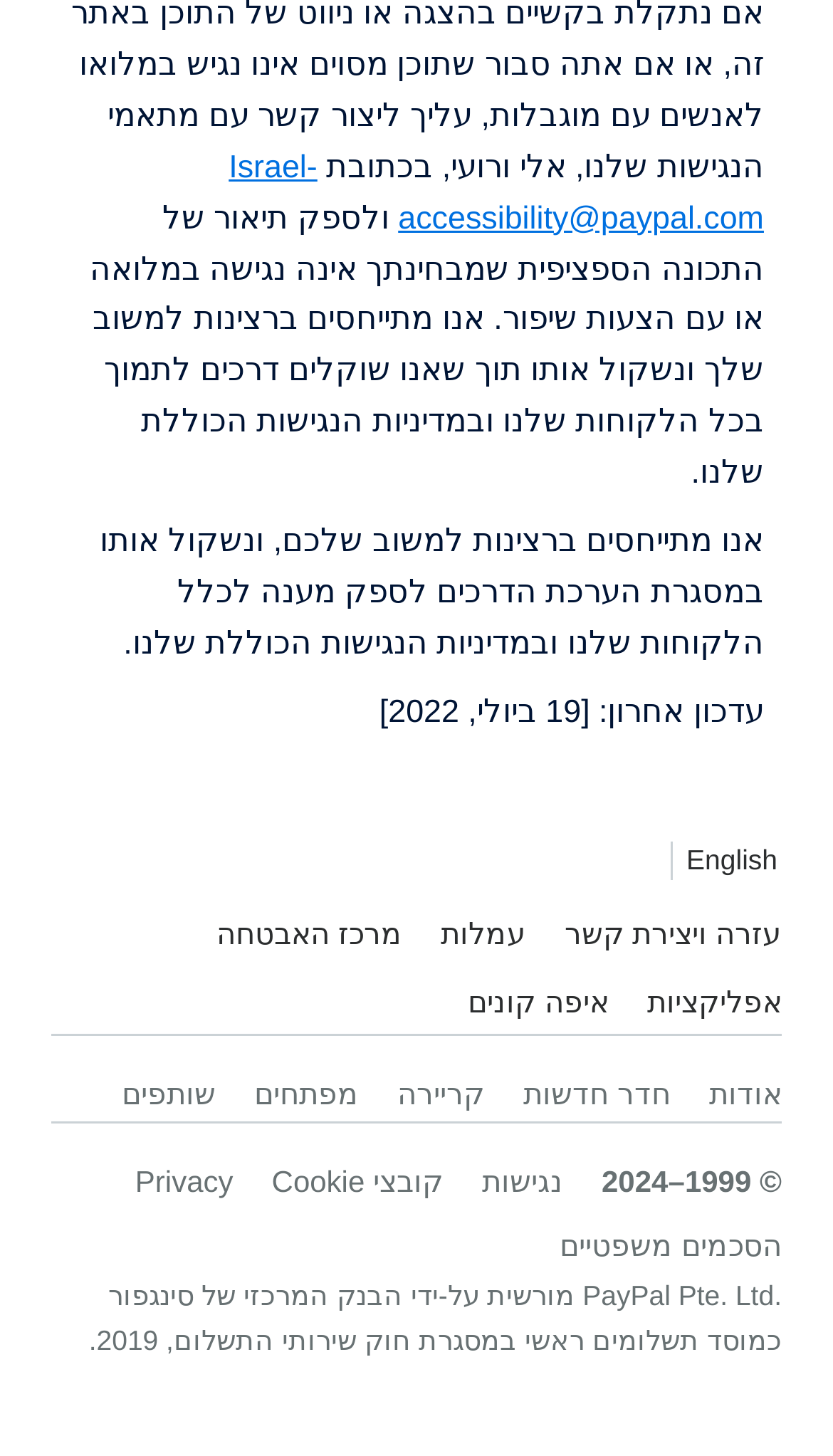What is the date of the last update?
Please provide a comprehensive answer based on the information in the image.

The date of the last update is mentioned in the StaticText element 'עדכון אחרון: [19 ביולי, 2022]'.